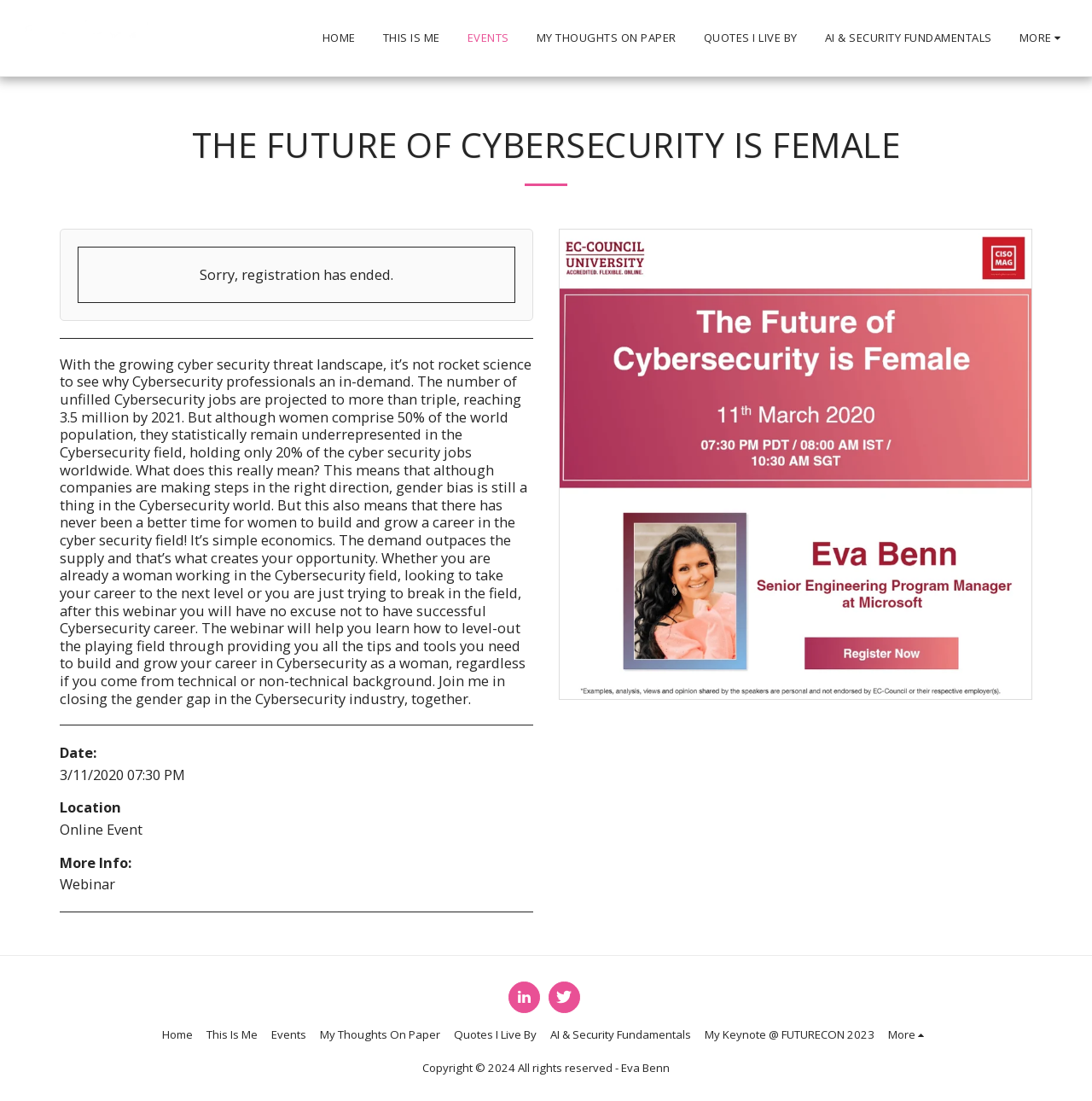Create an elaborate caption that covers all aspects of the webpage.

The webpage is about Eva Benn, a cybersecurity expert, and her thoughts on the future of cybersecurity being female. At the top left, there is an image of Eva Benn. Below the image, there is a navigation menu with links to different sections of the website, including "HOME", "THIS IS ME", "EVENTS", "MY THOUGHTS ON PAPER", "QUOTES I LIVE BY", "AI & SECURITY FUNDAMENTALS", and "MORE".

The main content of the webpage is a heading that reads "THE FUTURE OF CYBERSECURITY IS FEMALE" followed by a horizontal separator. Below the separator, there is a paragraph of text that discusses the growing demand for cybersecurity professionals and the underrepresentation of women in the field. The text also mentions a webinar that aims to help women build and grow a career in cybersecurity.

Below the paragraph, there are several horizontal separators and blocks of text that provide details about the webinar, including the date, time, location, and more information. There is also an image related to the webinar.

At the bottom of the webpage, there is a footer section with links to different sections of the website, similar to the navigation menu at the top. There is also a copyright notice and a mention of Eva Benn's name.